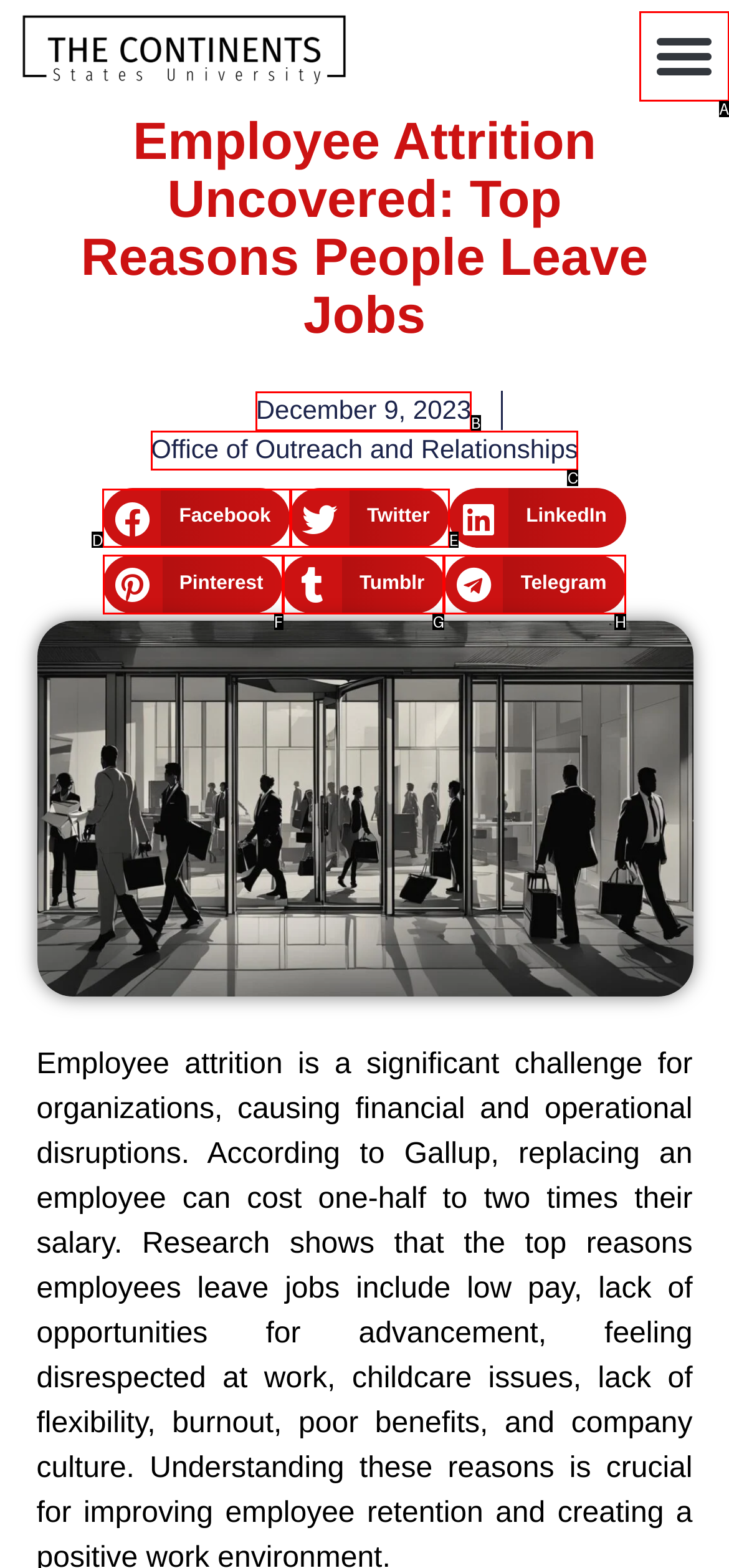Find the HTML element that matches the description: December 9, 2023. Answer using the letter of the best match from the available choices.

B